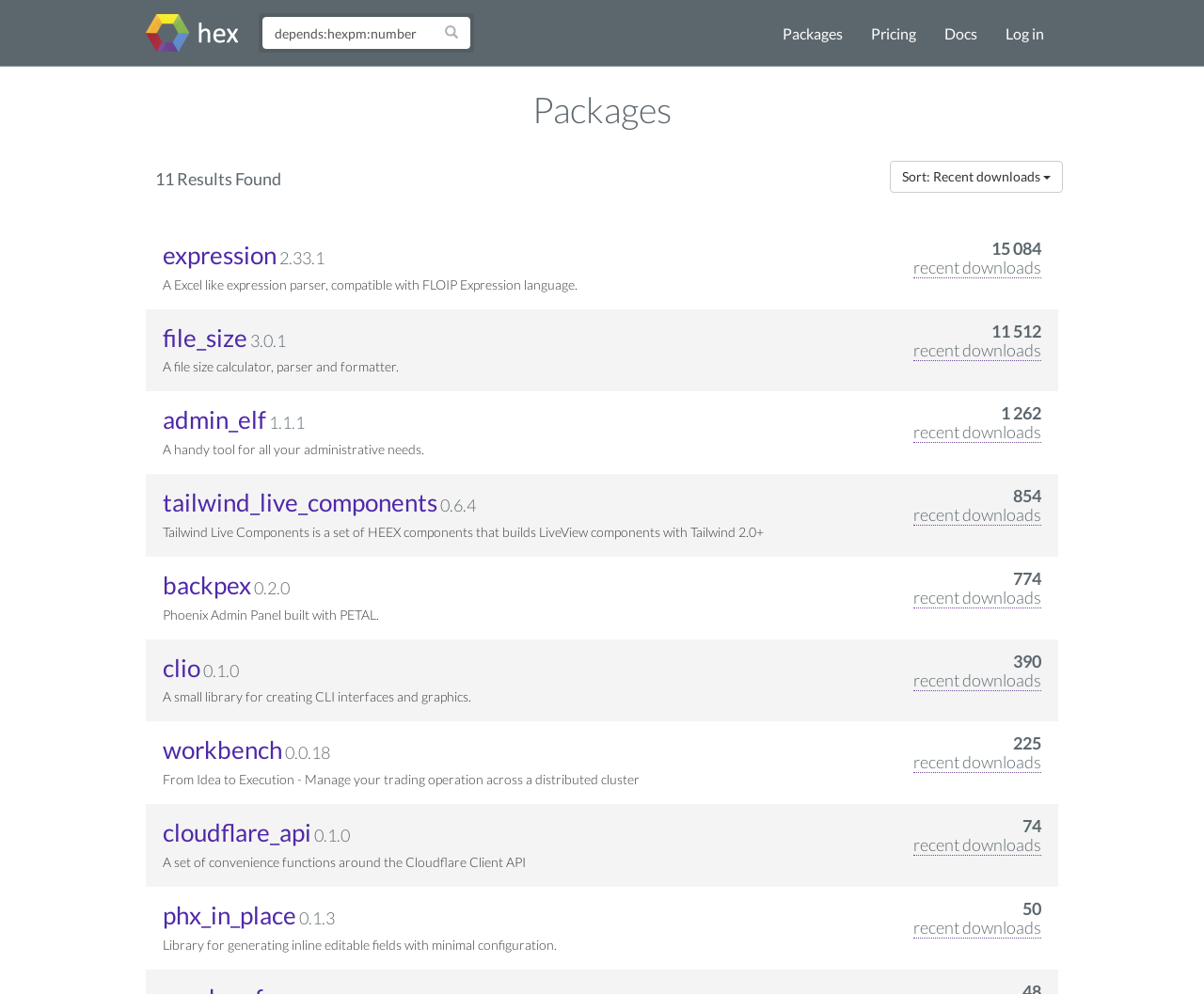Create an elaborate caption for the webpage.

The webpage is a package manager for the Erlang ecosystem, specifically Hex. At the top left, there is a Hex logo, and next to it, a search bar with a placeholder text "Find packages". Below the search bar, there are four navigation links: "Packages", "Pricing", "Docs", and "Log in". 

The main content of the page is a list of 11 packages, each with a link to the package name, a version number, and a short description. The packages are sorted by recent downloads, with the number of downloads displayed next to each package. The list of packages takes up most of the page, with each package's information displayed in a consistent format. 

At the top of the list, there is a heading "Packages" and a subheading "11 Results Found". Below the list, there is a button to sort the packages by recent downloads. The page has a clean and organized layout, making it easy to navigate and find information about the available packages.